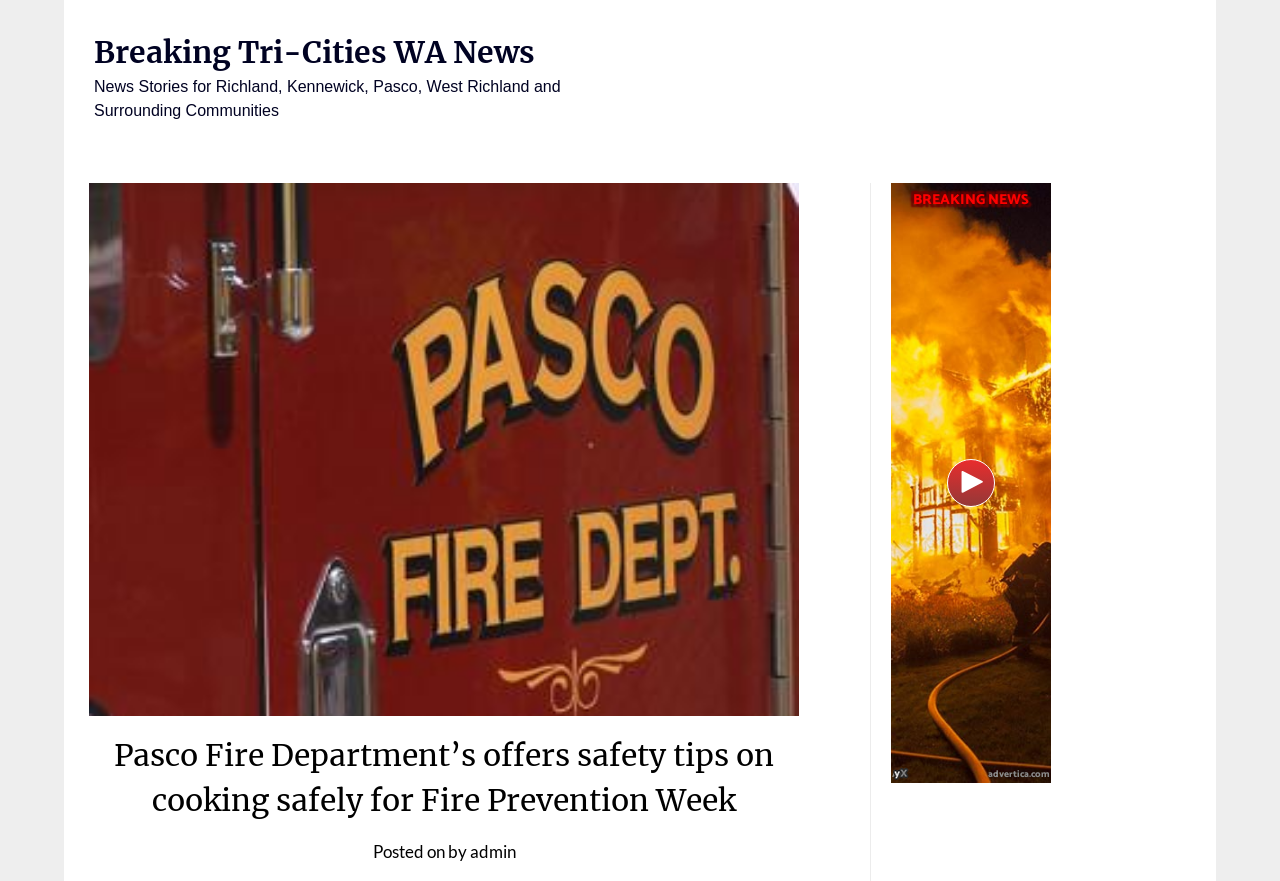Utilize the details in the image to give a detailed response to the question: What is the purpose of Fire Prevention Week?

The webpage is about Pasco Fire Department offering safety tips for Fire Prevention Week, which implies that the purpose of Fire Prevention Week is to prevent fires.